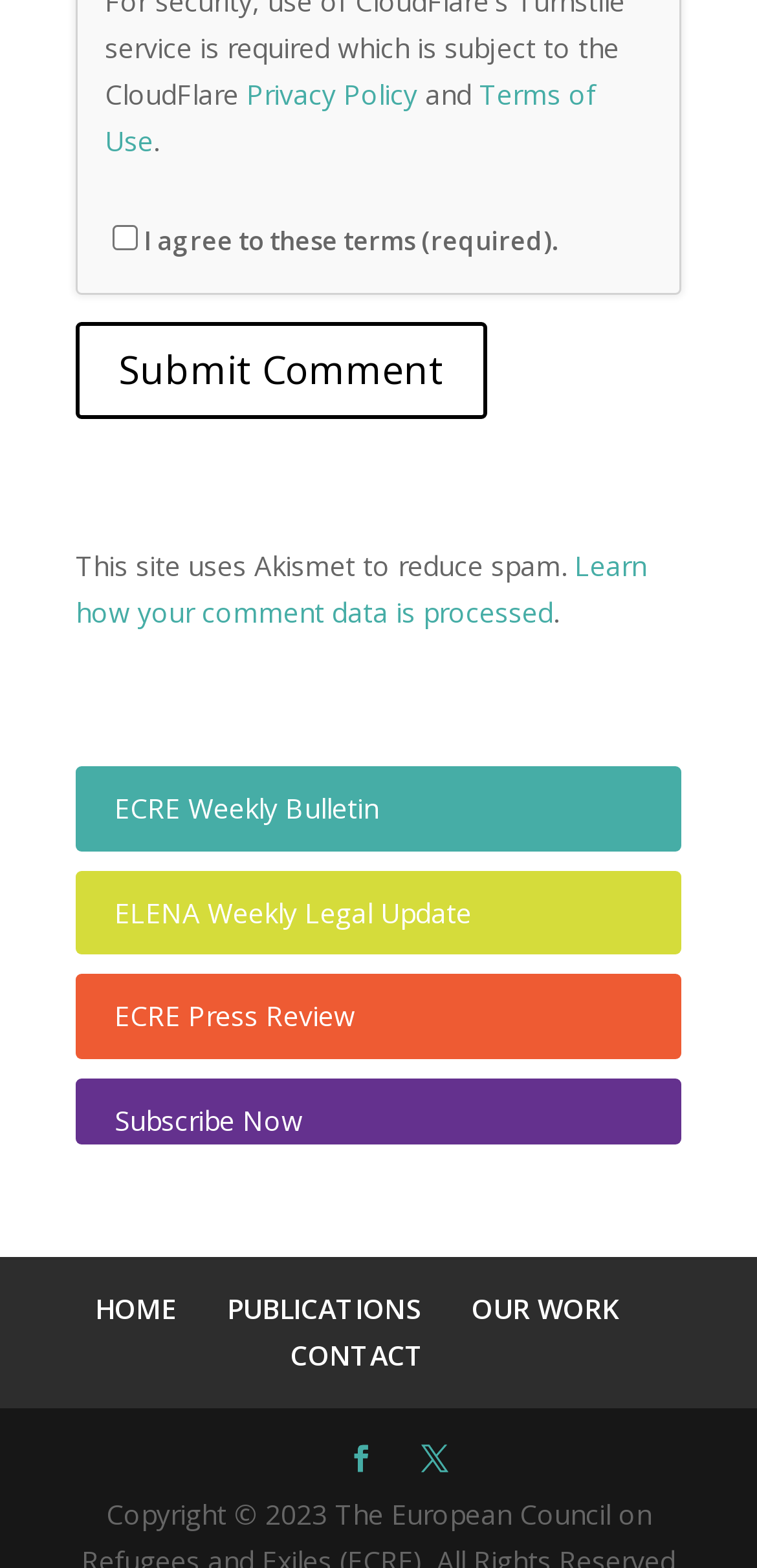What is the purpose of the checkbox?
Please use the visual content to give a single word or phrase answer.

To agree to terms